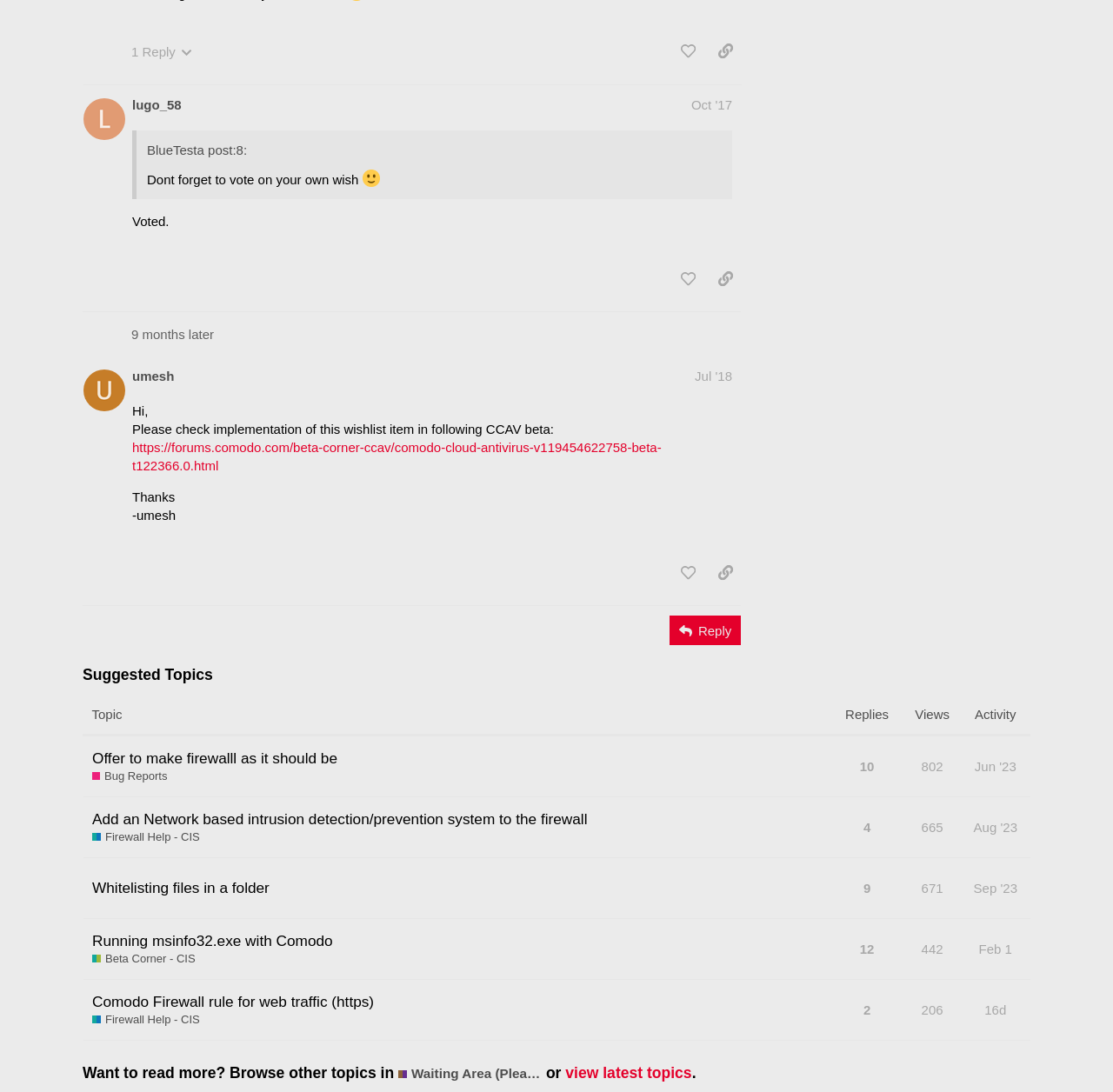Answer the question using only one word or a concise phrase: How many posts are there in this topic?

2